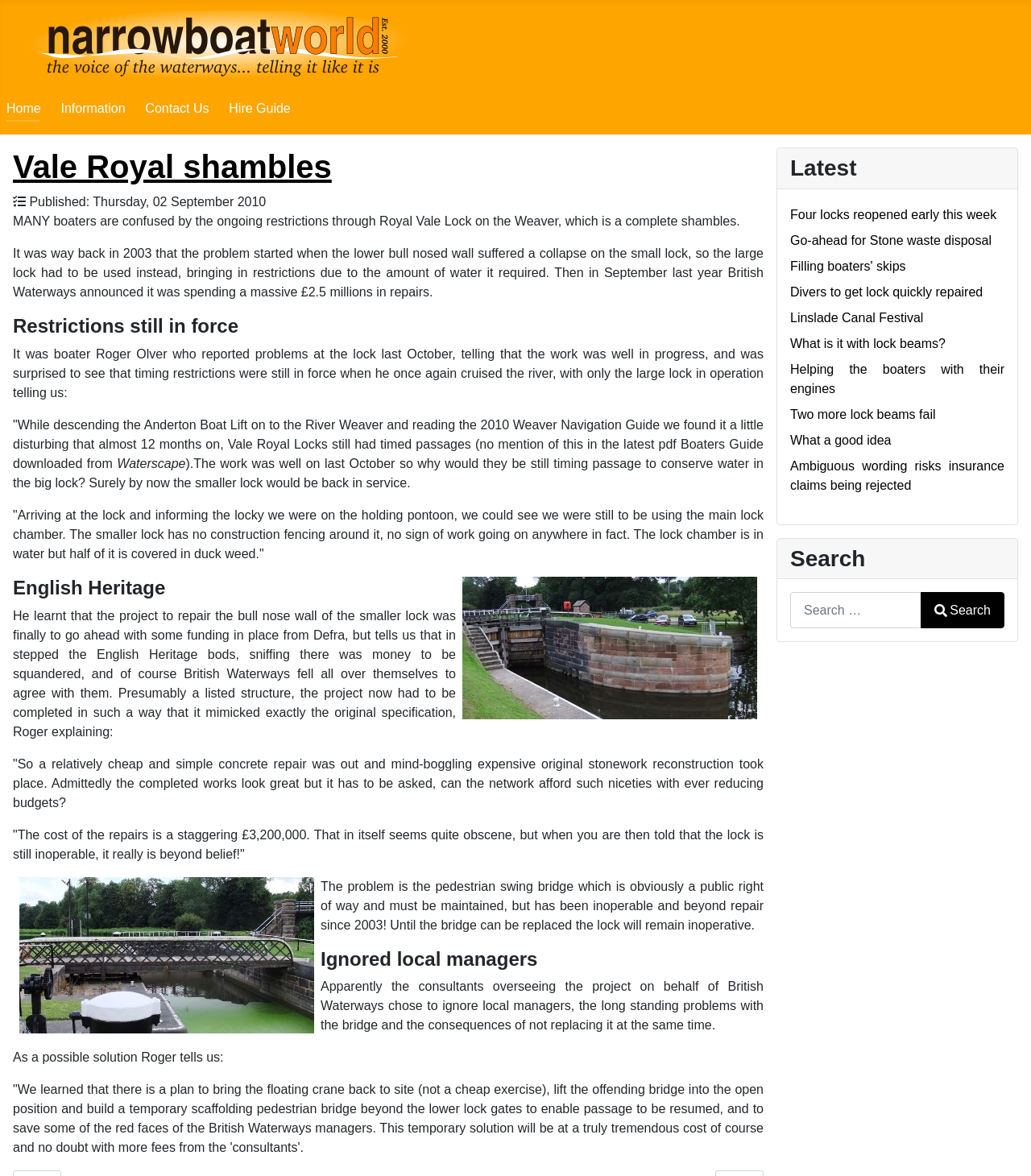Determine the main heading text of the webpage.

Vale Royal shambles